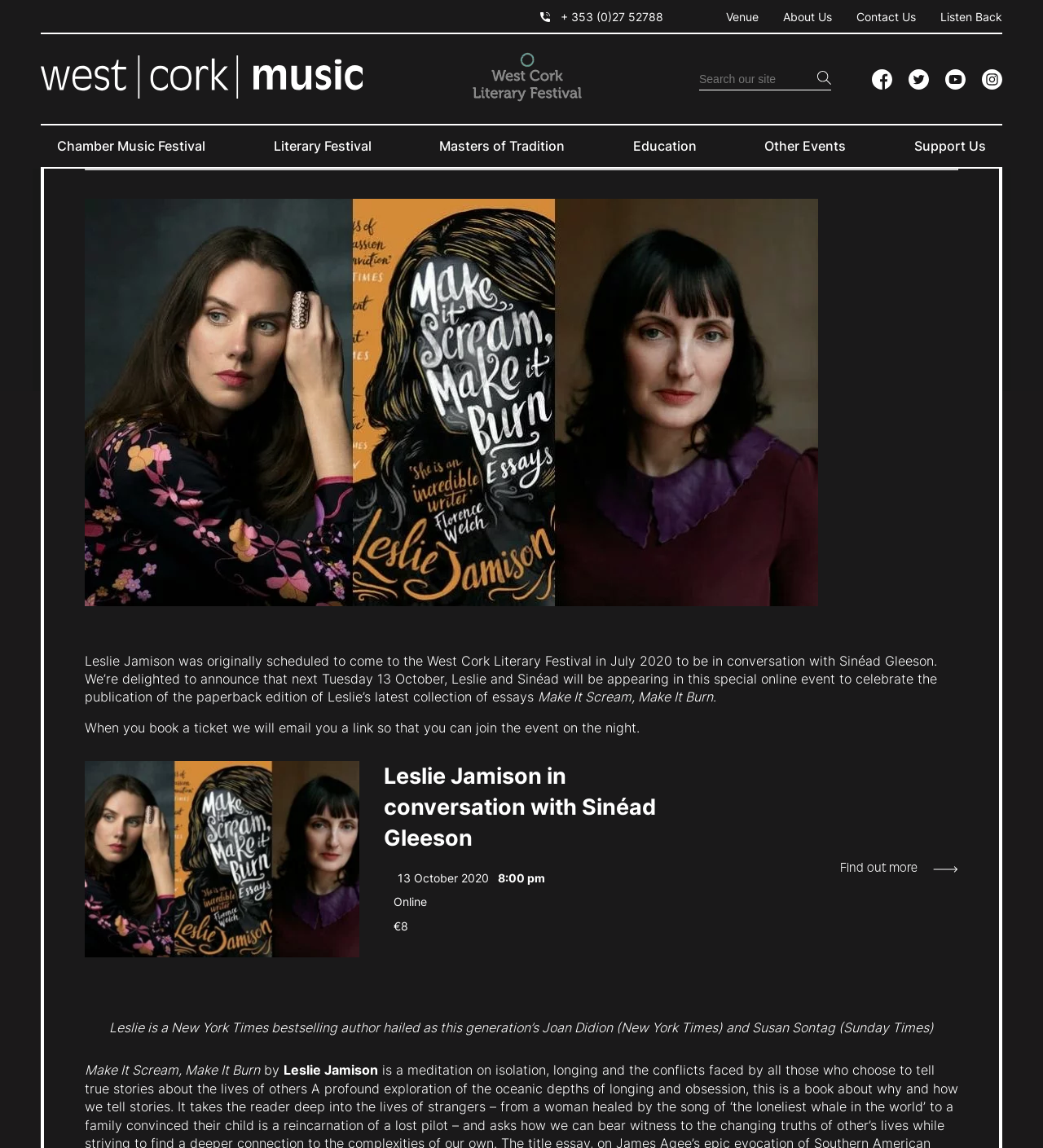Please specify the bounding box coordinates of the clickable region to carry out the following instruction: "Click the logo". The coordinates should be four float numbers between 0 and 1, in the format [left, top, right, bottom].

None